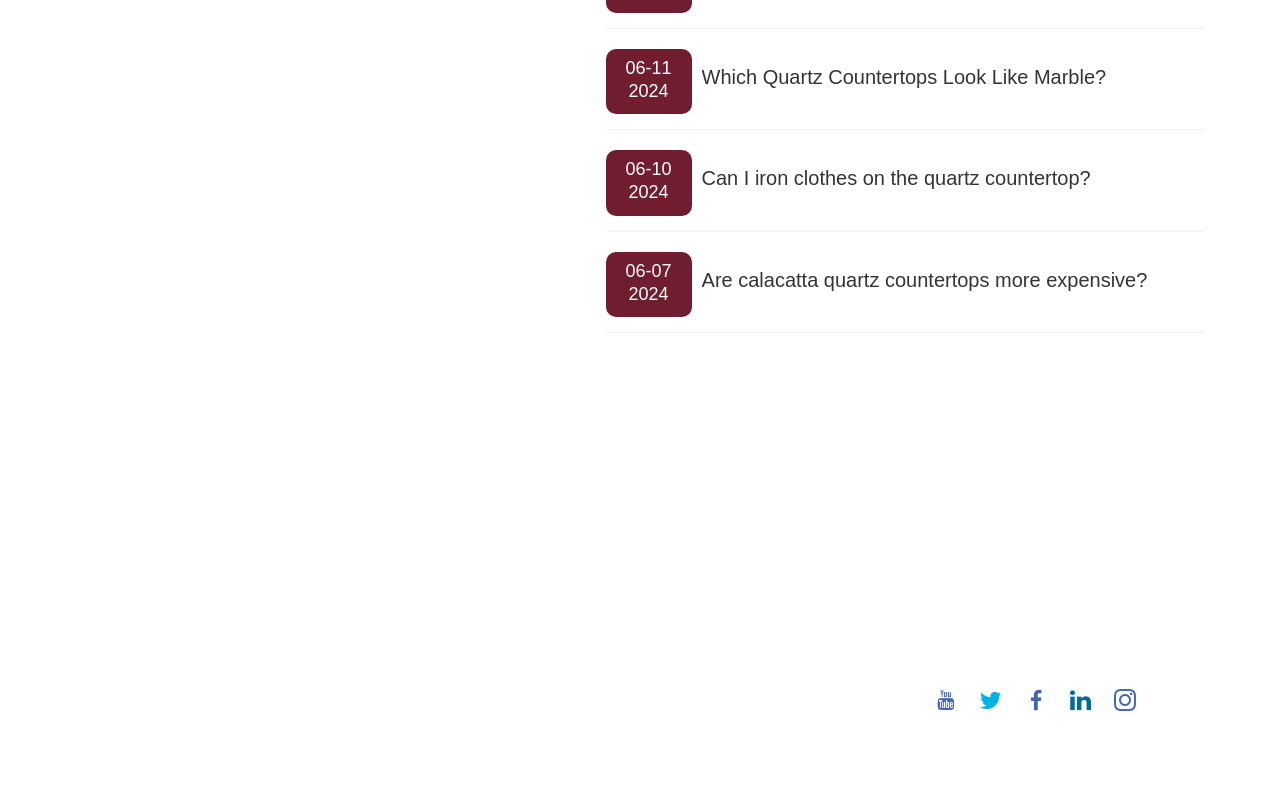Identify the bounding box coordinates of the HTML element based on this description: "title="Facebook"".

[0.797, 0.871, 0.822, 0.911]